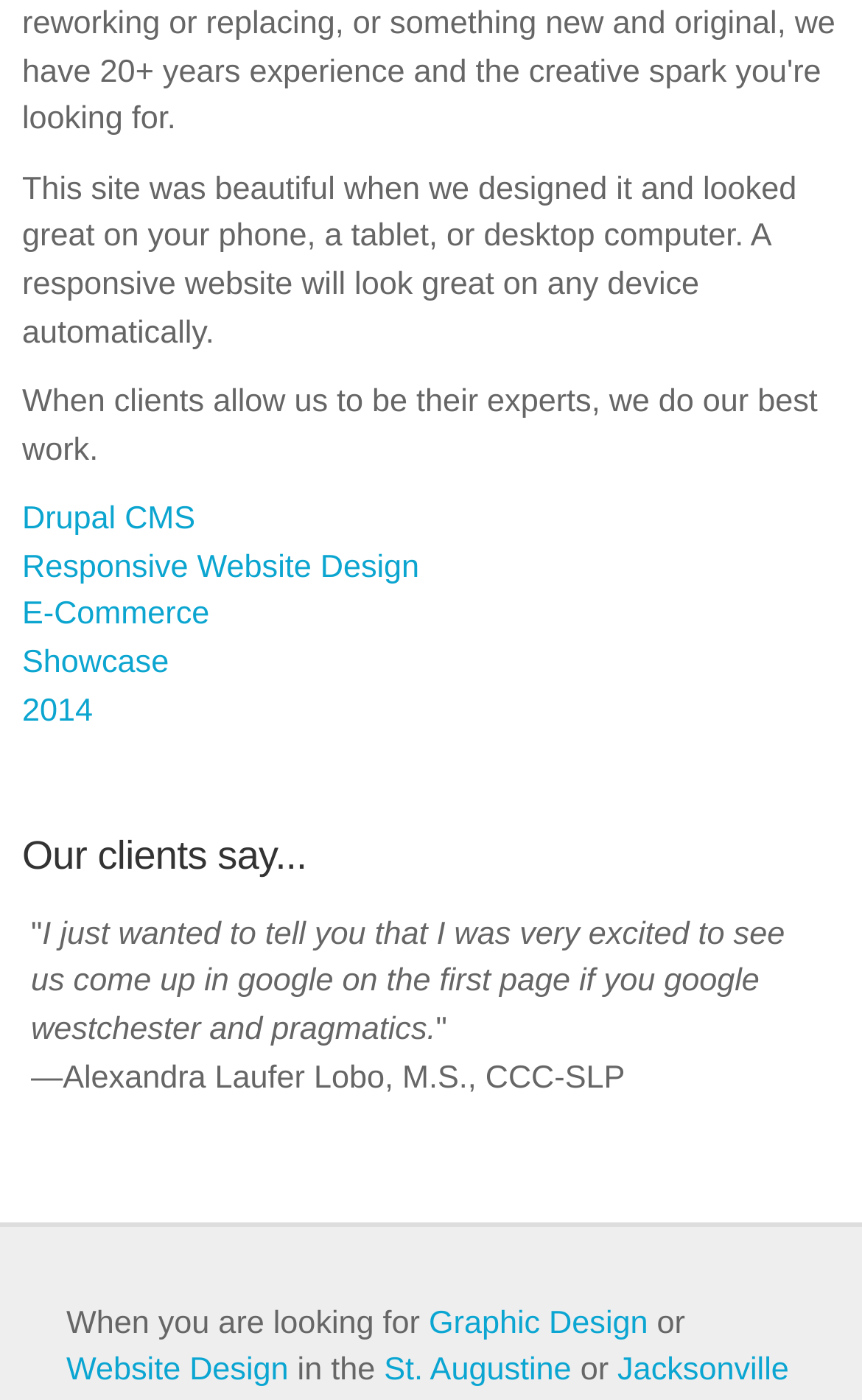Please locate the bounding box coordinates of the element that needs to be clicked to achieve the following instruction: "Visit Website Design in St. Augustine". The coordinates should be four float numbers between 0 and 1, i.e., [left, top, right, bottom].

[0.445, 0.966, 0.663, 0.992]